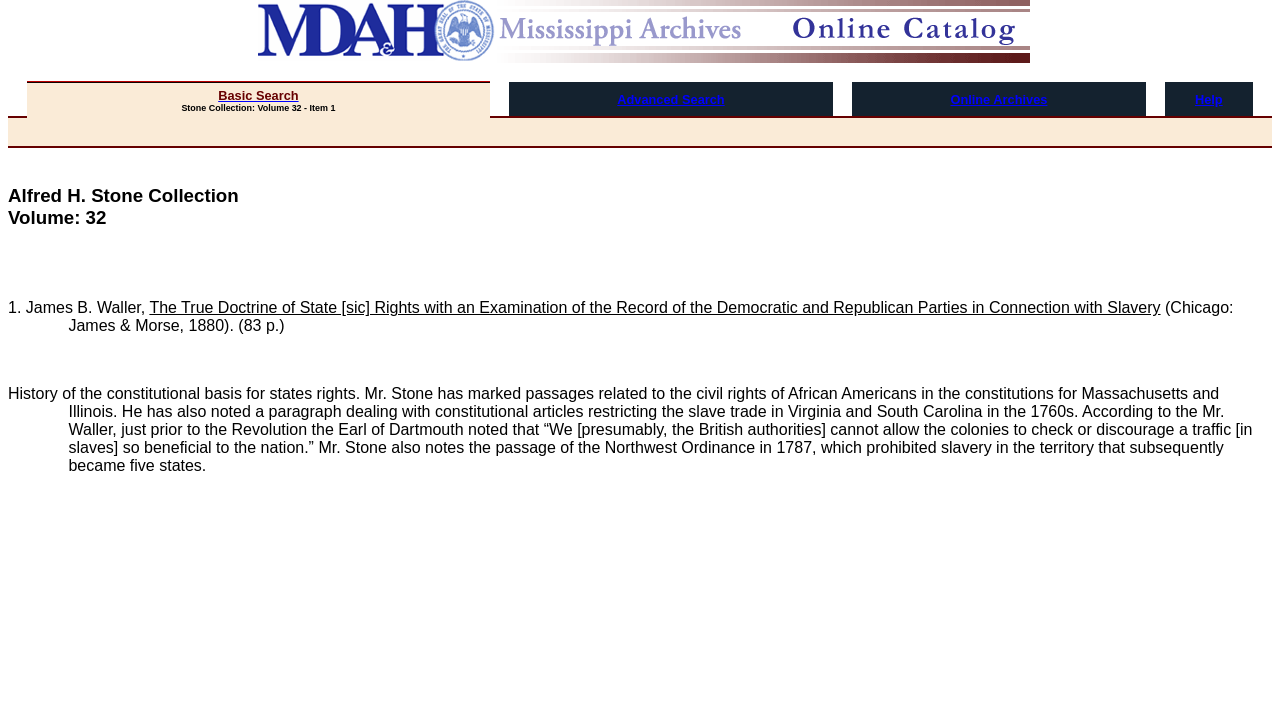Give a one-word or one-phrase response to the question:
What is the title of the book?

The True Doctrine of State Rights